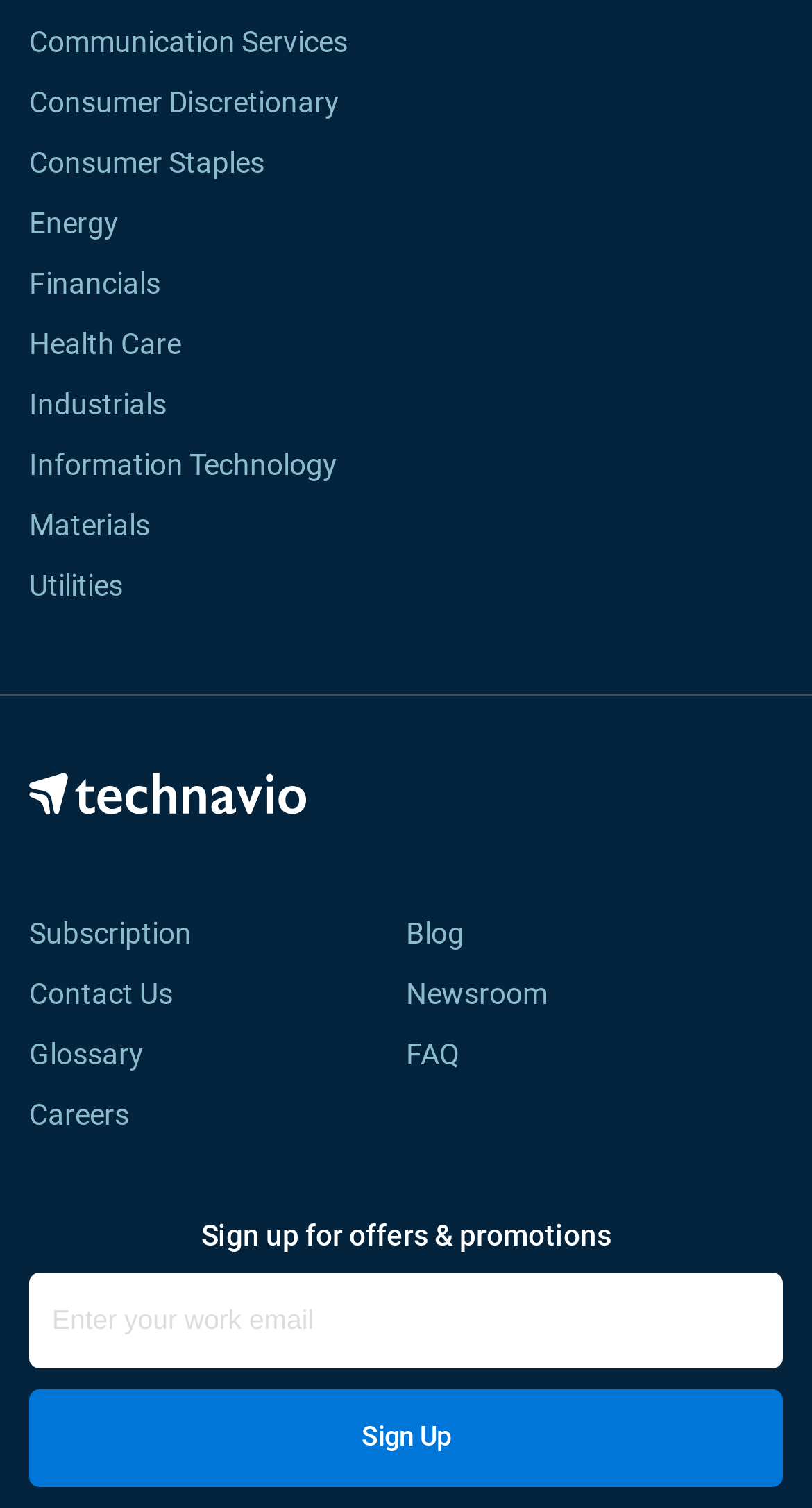Please answer the following question using a single word or phrase: 
How many links are there in the top navigation menu?

11